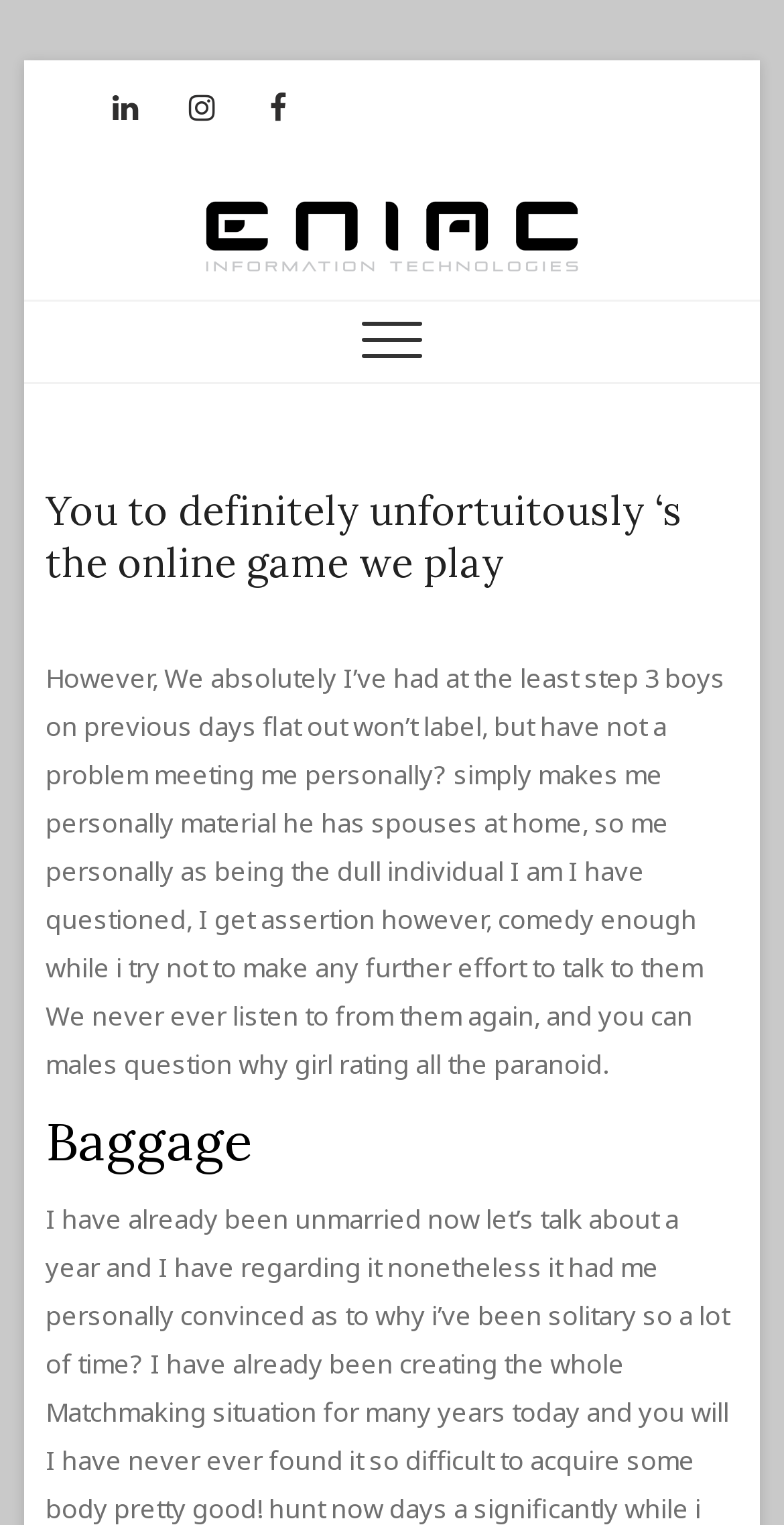Answer the following in one word or a short phrase: 
What is the purpose of the 'Skip to content' link?

To bypass navigation